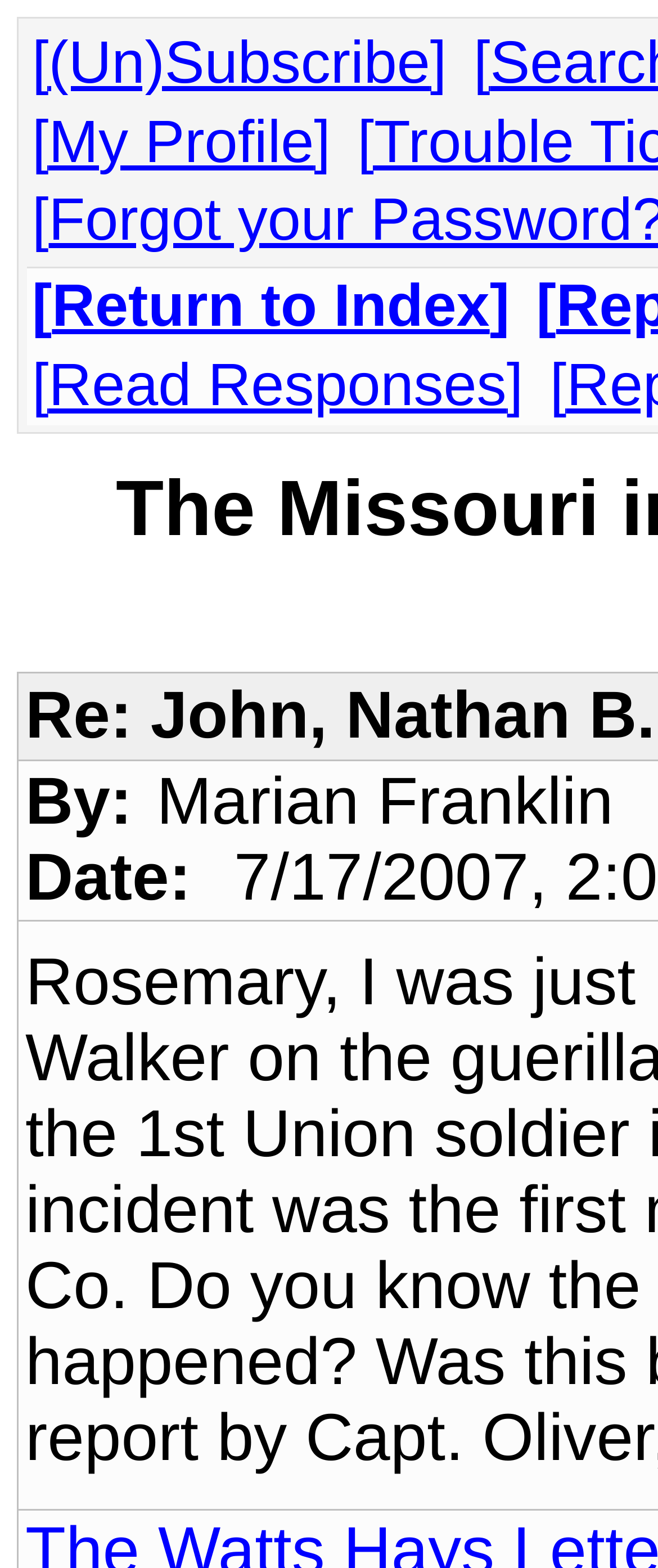Please specify the bounding box coordinates in the format (top-left x, top-left y, bottom-right x, bottom-right y), with values ranging from 0 to 1. Identify the bounding box for the UI component described as follows: ARC

None